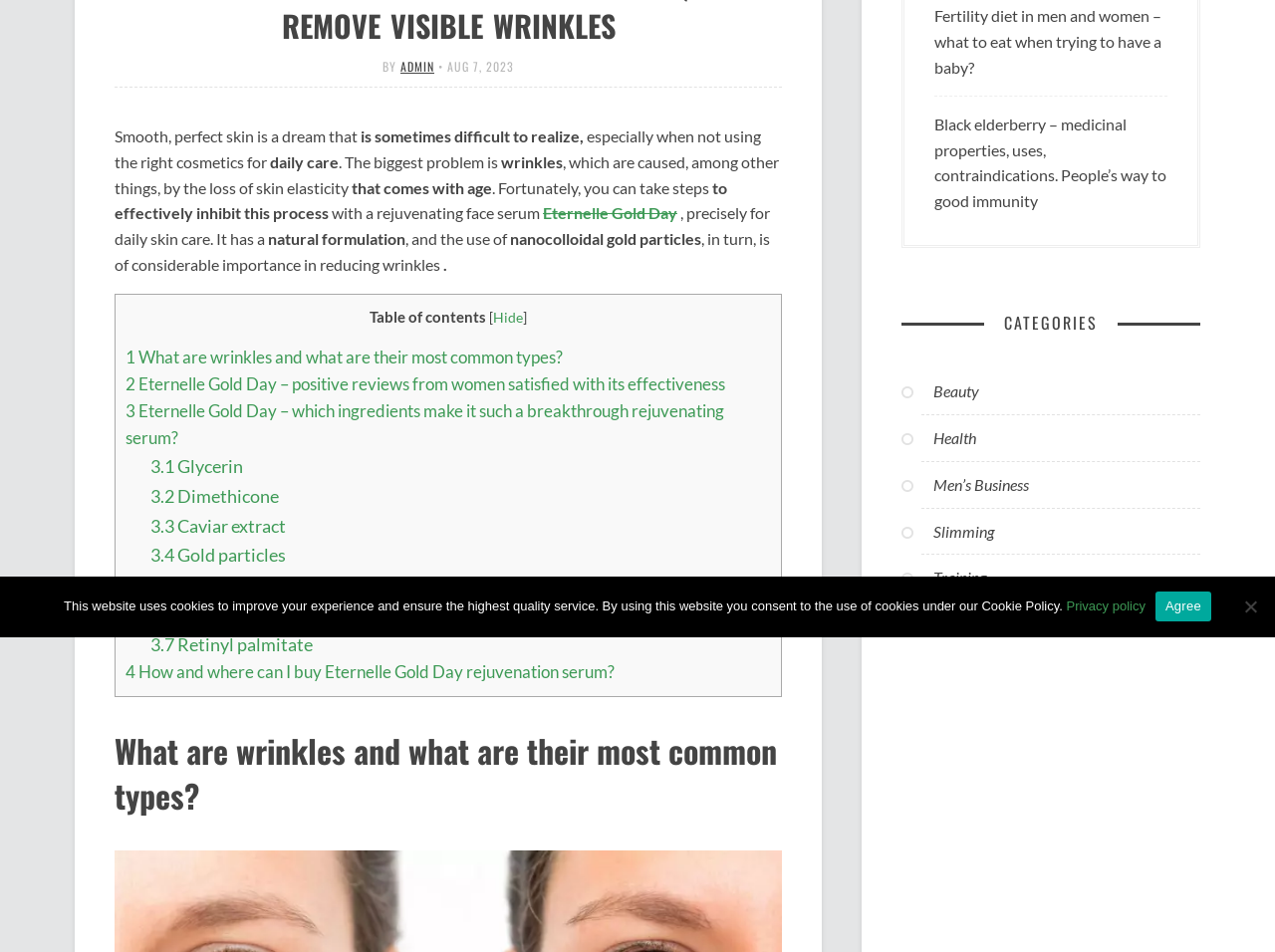From the element description: "3.6 Collagen amino acids", extract the bounding box coordinates of the UI element. The coordinates should be expressed as four float numbers between 0 and 1, in the order [left, top, right, bottom].

[0.118, 0.634, 0.267, 0.657]